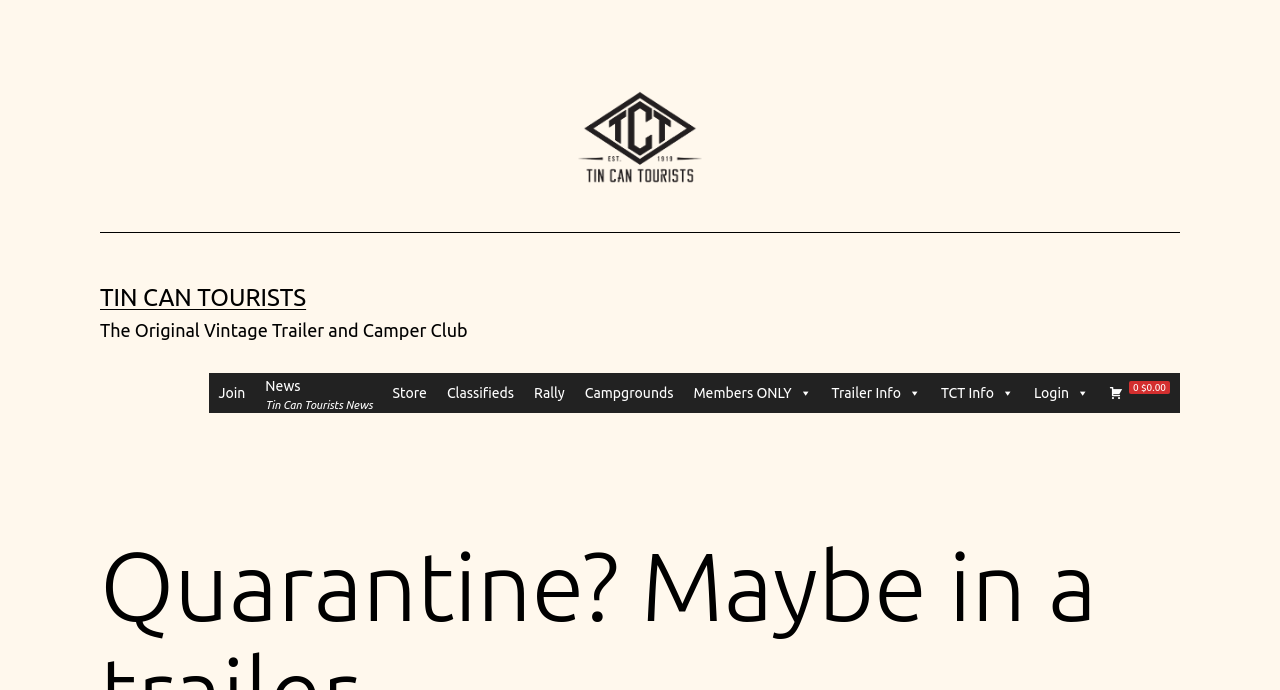Given the webpage screenshot and the description, determine the bounding box coordinates (top-left x, top-left y, bottom-right x, bottom-right y) that define the location of the UI element matching this description: NewsTin Can Tourists News

[0.199, 0.541, 0.299, 0.599]